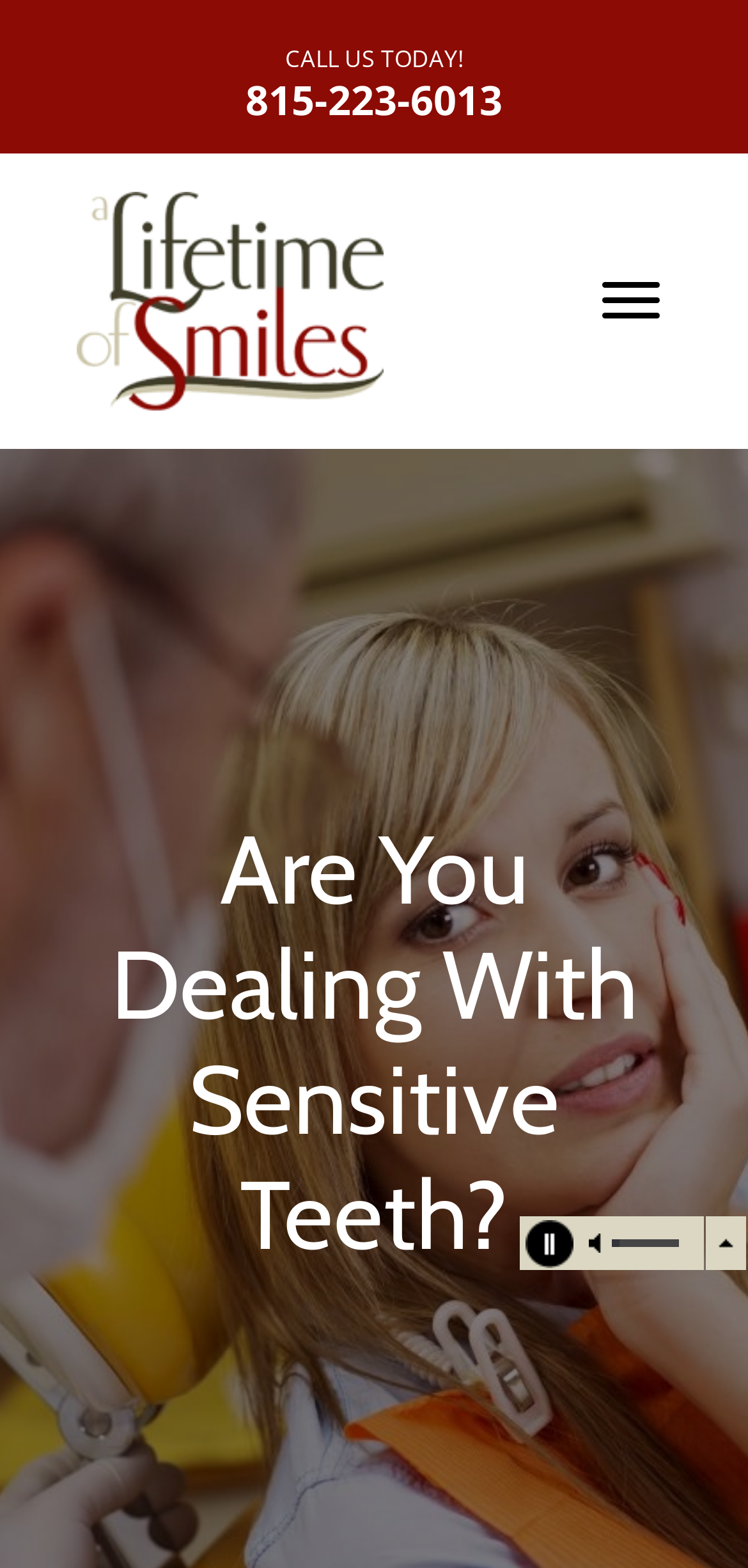Is there a menu button on the page?
Please respond to the question thoroughly and include all relevant details.

I determined this by finding a button element with the text 'Menu' at the top right of the page, which suggests that it is a menu button.